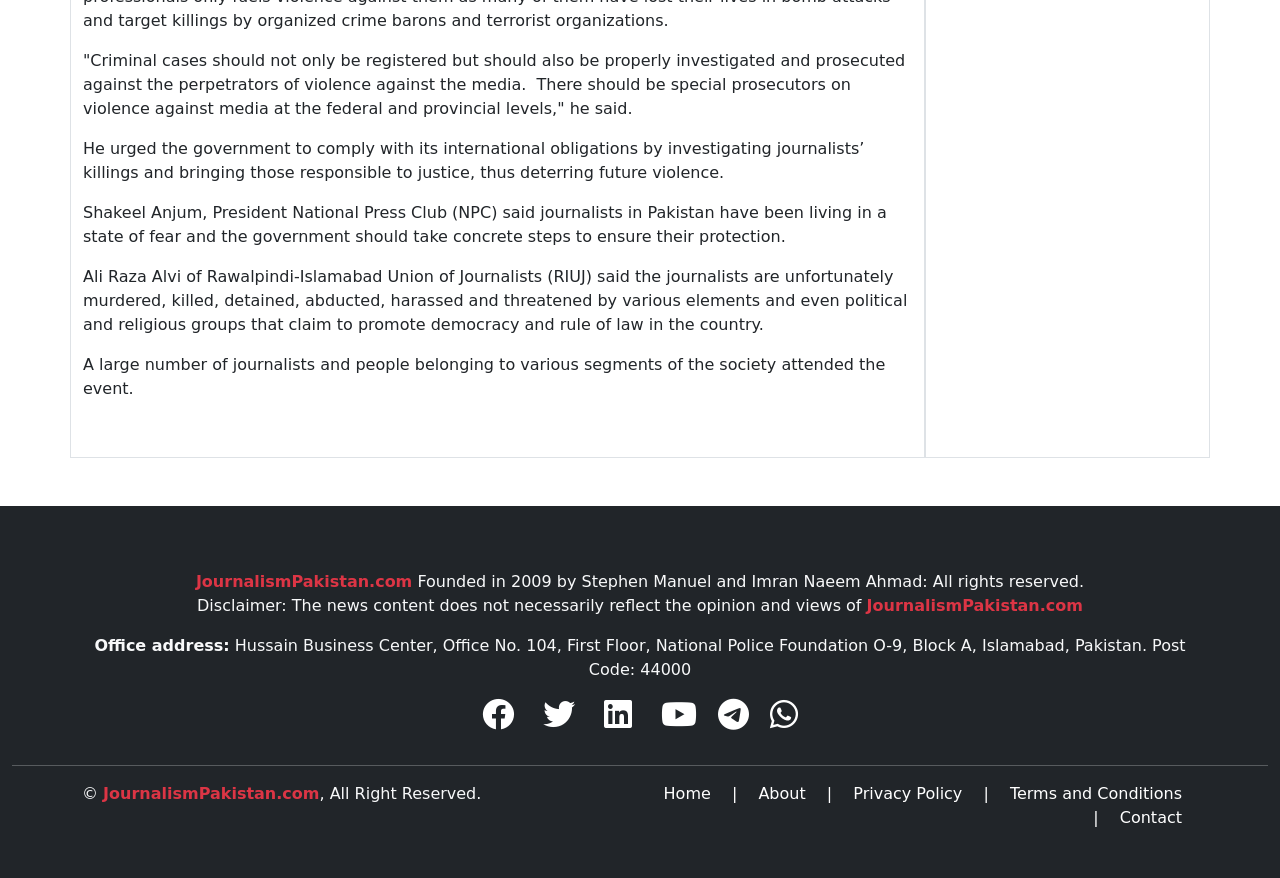How many social media links are present?
Please provide a detailed and thorough answer to the question.

There are six social media links present, represented by the link elements with IDs 274 to 279, which correspond to different social media platforms.